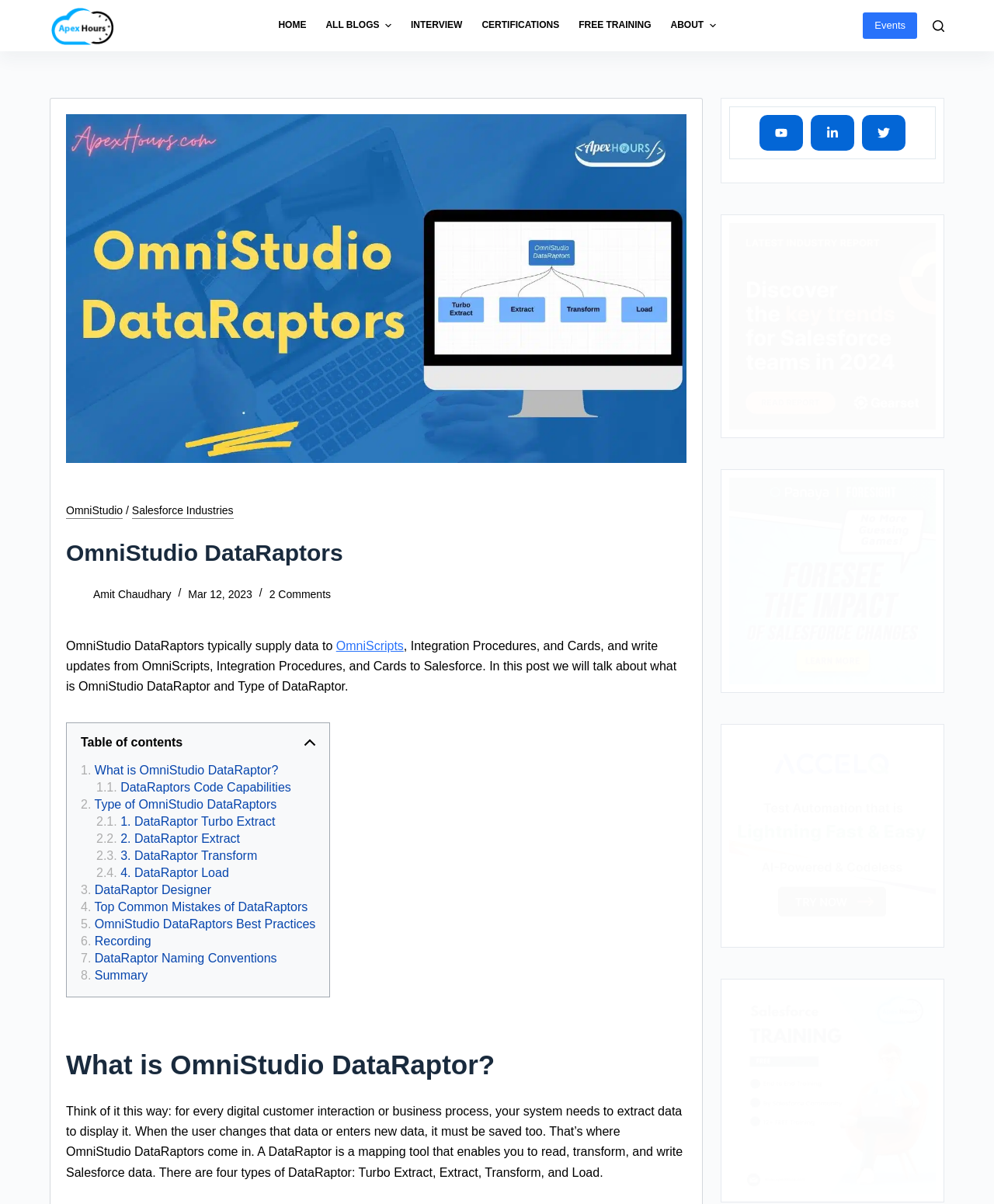What is the purpose of OmniStudio DataRaptors?
Use the information from the image to give a detailed answer to the question.

The purpose of OmniStudio DataRaptors can be found by reading the text 'A DataRaptor is a mapping tool that enables you to read, transform, and write Salesforce data.' which is located in the section 'What is OmniStudio DataRaptor?'.